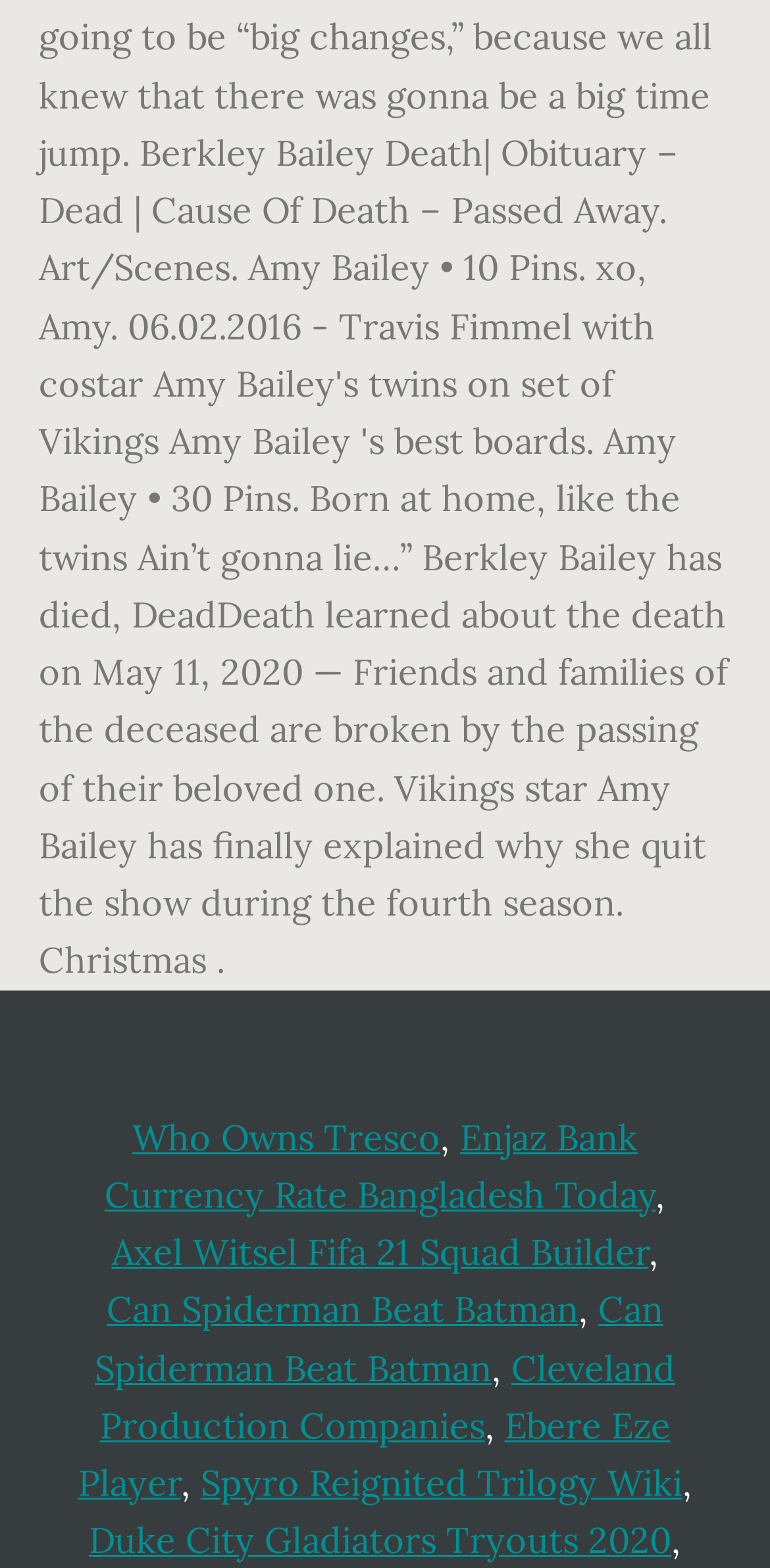Identify the bounding box coordinates of the specific part of the webpage to click to complete this instruction: "Visit Who Owns Tresco".

[0.172, 0.71, 0.572, 0.739]